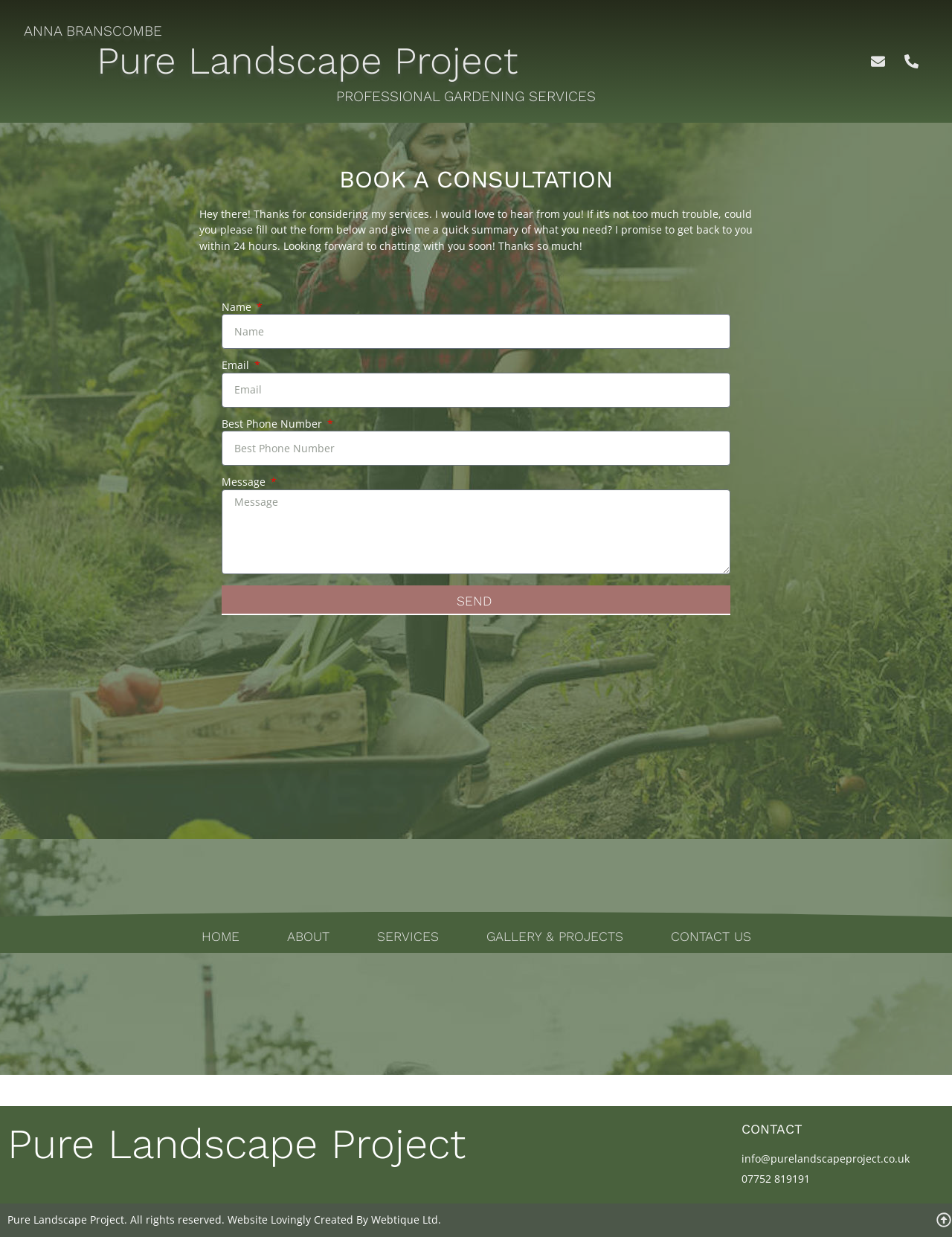Please locate the bounding box coordinates of the region I need to click to follow this instruction: "Click the 'SEND' button".

[0.233, 0.473, 0.767, 0.498]